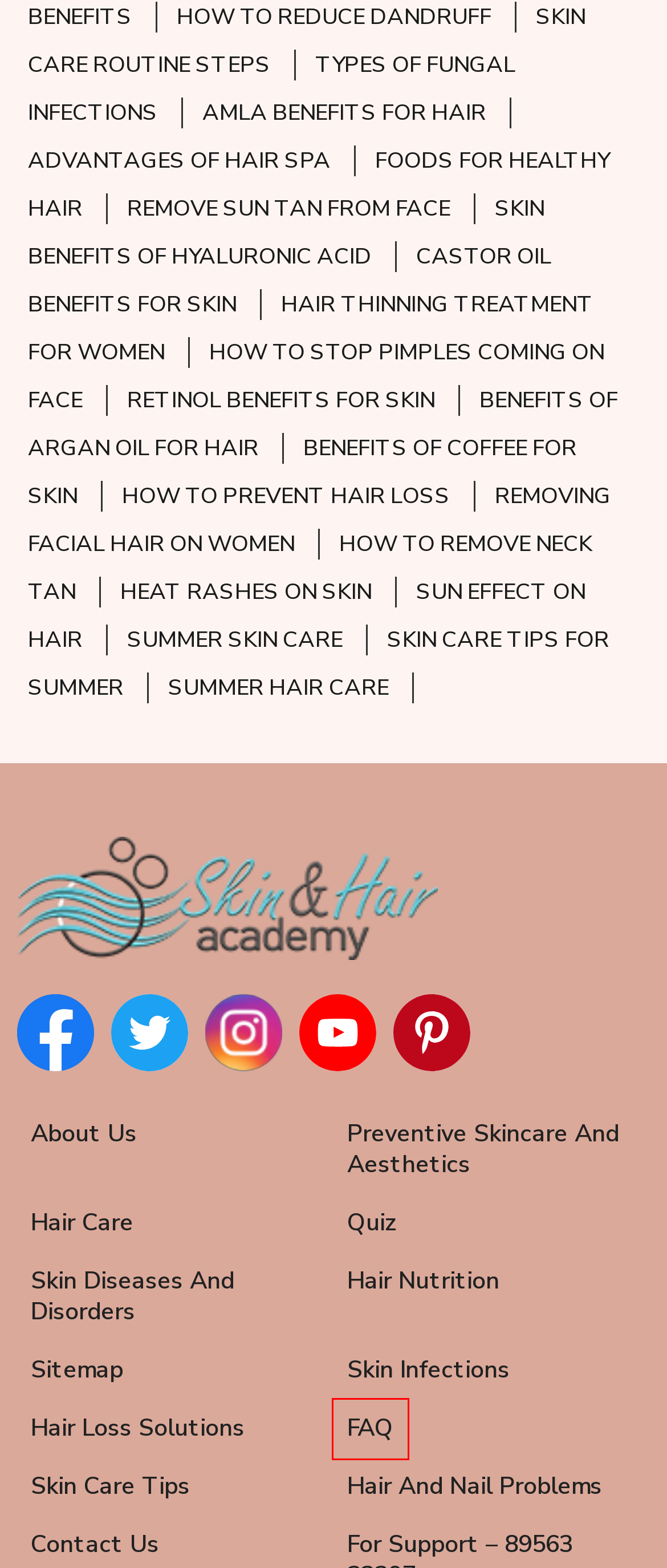Provided is a screenshot of a webpage with a red bounding box around an element. Select the most accurate webpage description for the page that appears after clicking the highlighted element. Here are the candidates:
A. FAQ - skinandhairacademy
B. Skin Diseases and Disorders - skinandhairacademy
C. About Us - skinandhairacademy
D. Preventive Skincare and Aesthetics - skinandhairacademy
E. Hair Care Articles - skinandhairacademy
F. Hair and Nail Problems - skinandhairacademy
G. Skin Care Tips - skinandhairacademy
H. Quiz - skinandhairacademy

A